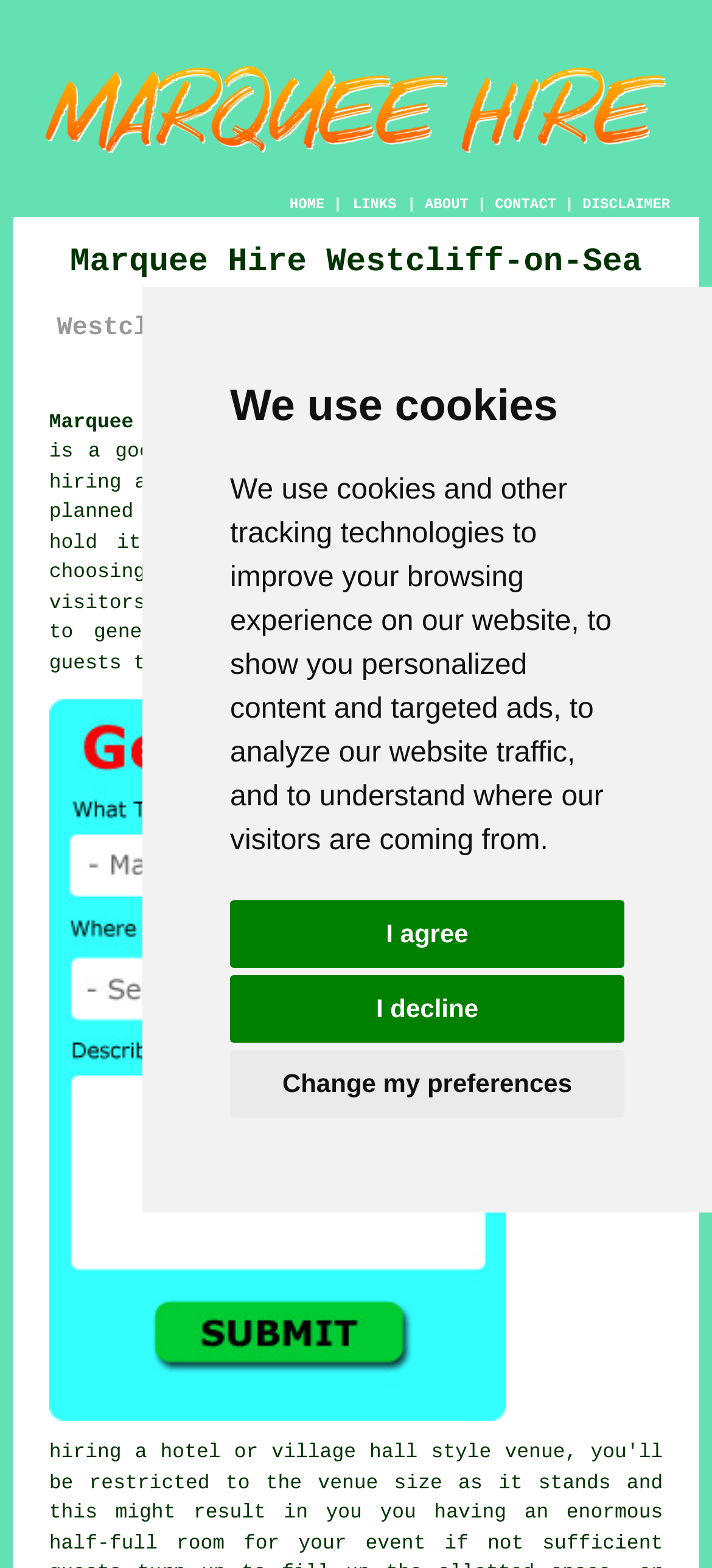Provide an in-depth caption for the webpage.

This webpage is about Marquee Hire Westcliff-on-Sea Essex, providing information on hiring marquees, gazebos, and party tents in the Westcliff-on-Sea area of Essex. 

At the top of the page, there is a dialog box with a message about using cookies and tracking technologies, accompanied by three buttons: "I agree", "I decline", and "Change my preferences". 

Below the dialog box, there is a large image related to Marquee Hire Westcliff-on-Sea Essex. 

The main navigation menu is located below the image, consisting of five links: "HOME", "LINKS", "ABOUT", "CONTACT", and "DISCLAIMER", separated by vertical lines. 

The main content of the webpage is divided into sections. The first section has two headings: "Marquee Hire Westcliff-on-Sea" and "Westcliff-on-Sea Marquees & Party Tents for Hire". 

Below the headings, there is a paragraph of text describing the benefits of hiring a party tent or marquee for an outdoor event in Westcliff-on-Sea, including the ability to choose the exact size of the marquee for the number of guests. The text also includes a link to the word "marquee". 

Further down the page, there is a link to "Westcliff-on-Sea Marquee Hire Quotes" accompanied by an image. 

At the very bottom of the page, there is a link to the word "event".